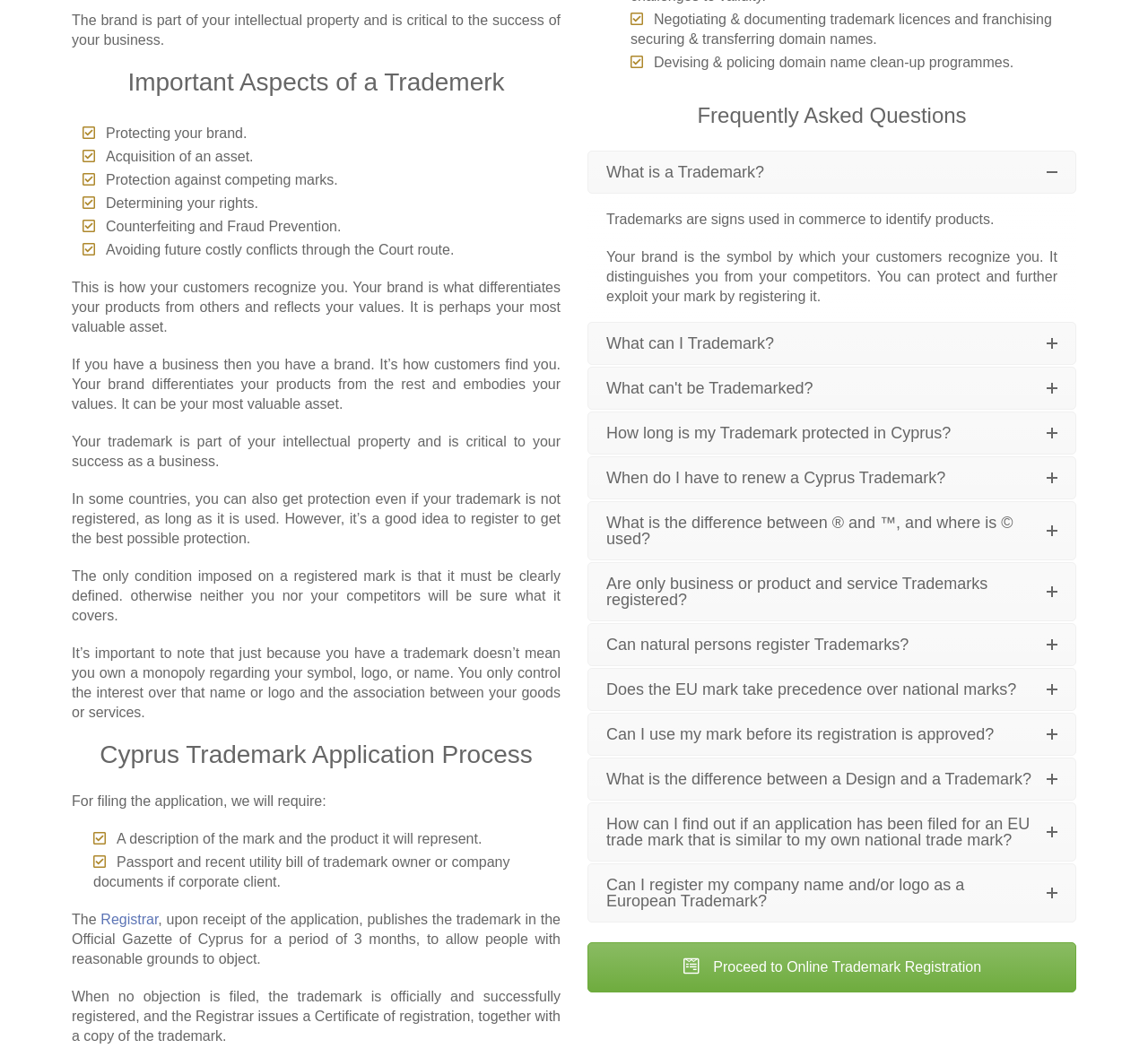Give a one-word or one-phrase response to the question:
What is the purpose of registering a trademark?

To protect and further exploit the mark